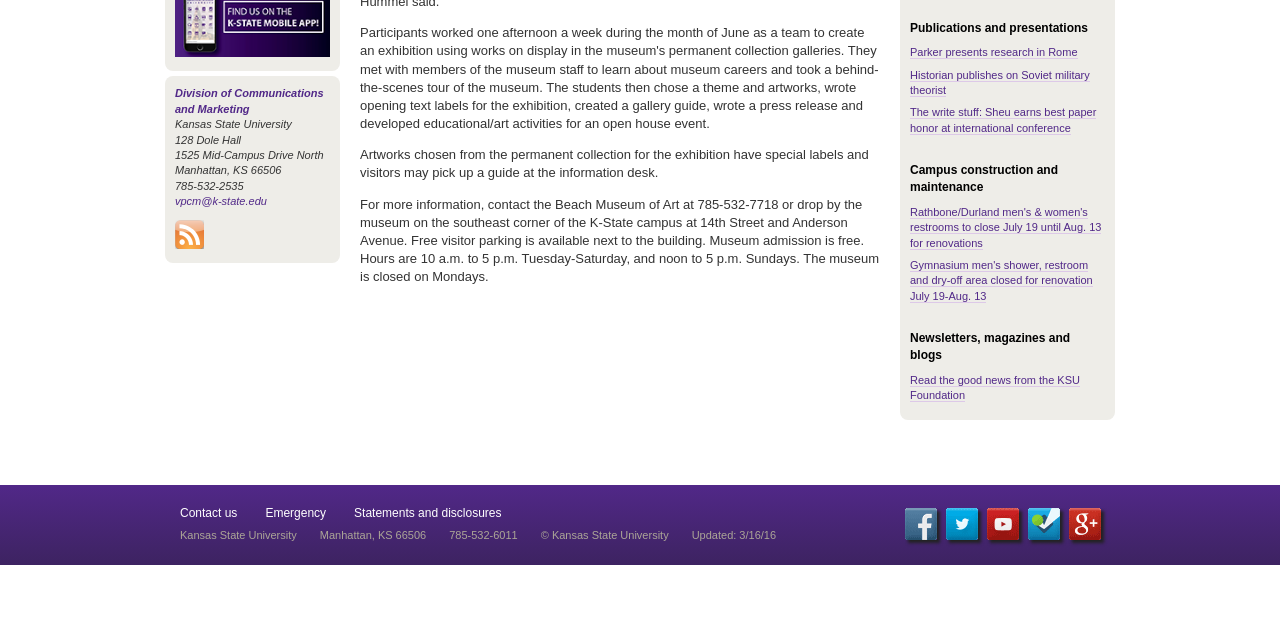Show the bounding box coordinates for the HTML element as described: "© Kansas State University".

[0.422, 0.827, 0.522, 0.846]